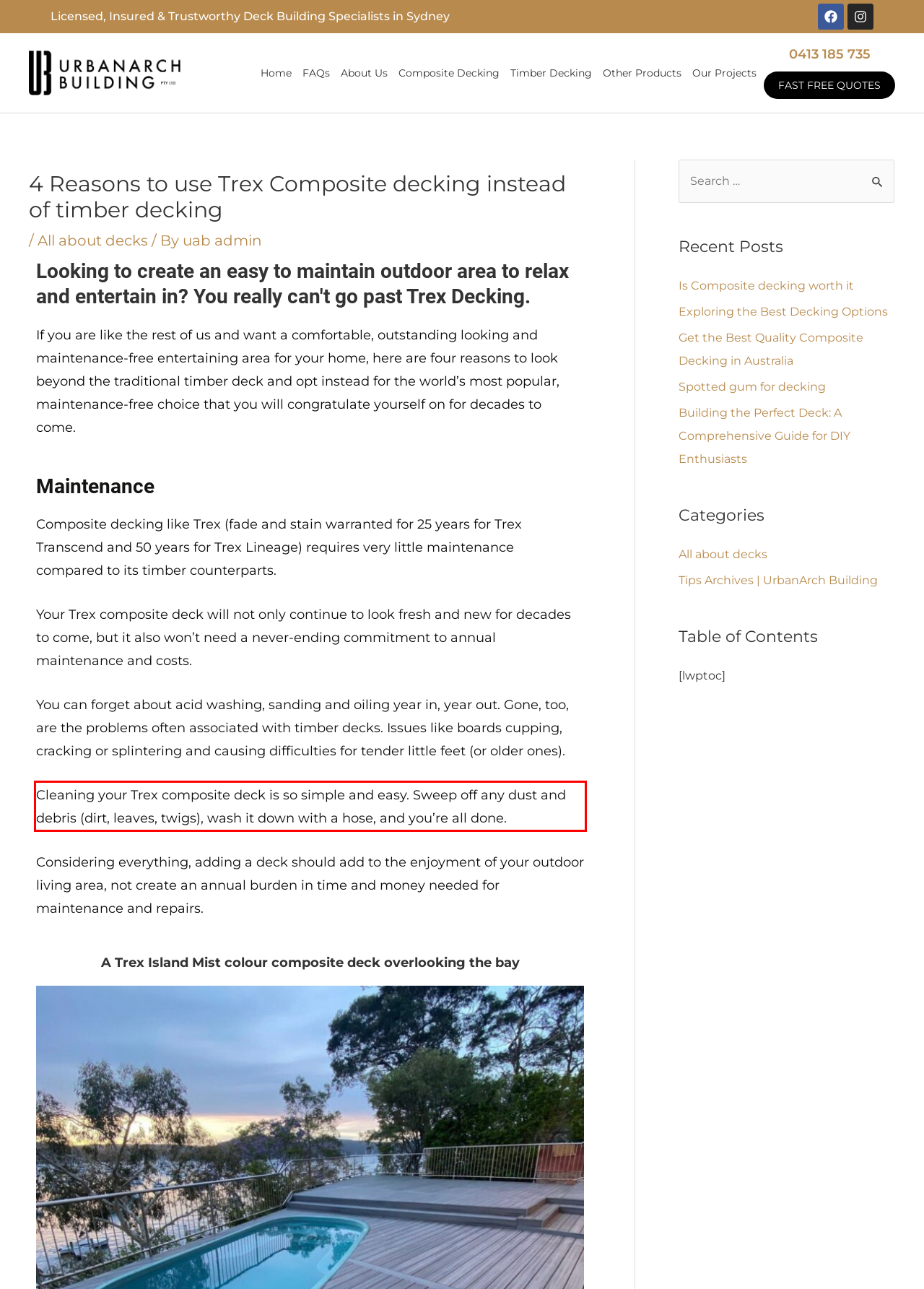Please perform OCR on the text content within the red bounding box that is highlighted in the provided webpage screenshot.

Cleaning your Trex composite deck is so simple and easy. Sweep off any dust and debris (dirt, leaves, twigs), wash it down with a hose, and you’re all done.